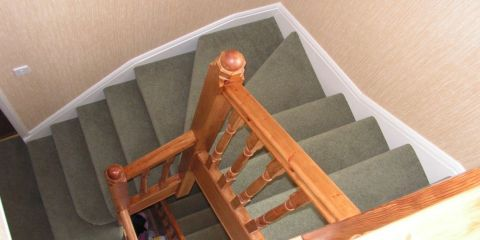Give a detailed account of the visual content in the image.

This image captures an aerial view of a staircase, showcasing a beautifully crafted wooden banister with intricate spindle work. The staircase itself features soft, rounded steps covered in plush carpet, enhancing comfort and safety. A warm, neutral wall texture complements the overall aesthetic, while the natural light filtering through the space adds to the inviting atmosphere. This setting exemplifies thoughtful design, integrating function and style effectively, making it an ideal feature for homes looking to elevate their interior elegance.